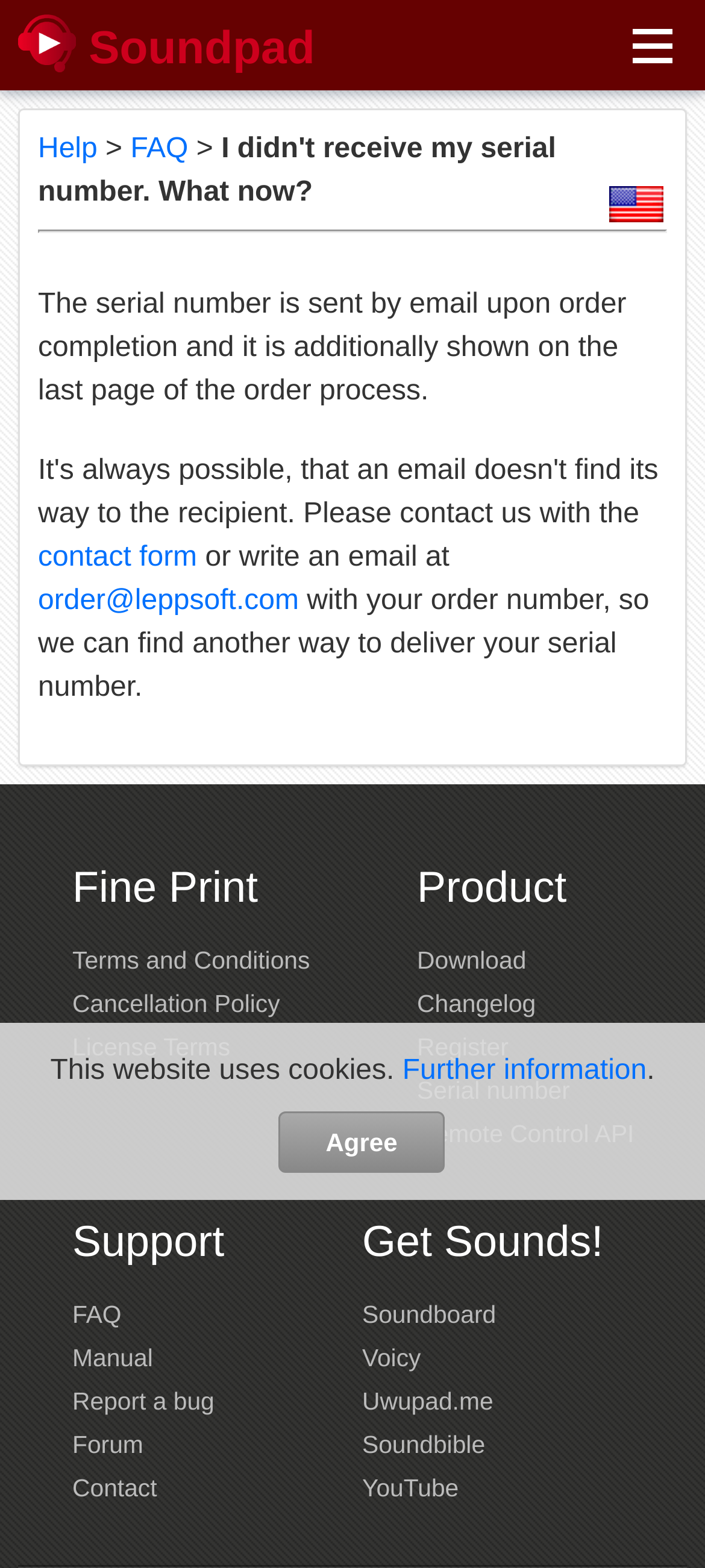Locate the bounding box coordinates of the area to click to fulfill this instruction: "Open the 'FAQ' page". The bounding box should be presented as four float numbers between 0 and 1, in the order [left, top, right, bottom].

[0.185, 0.085, 0.267, 0.105]